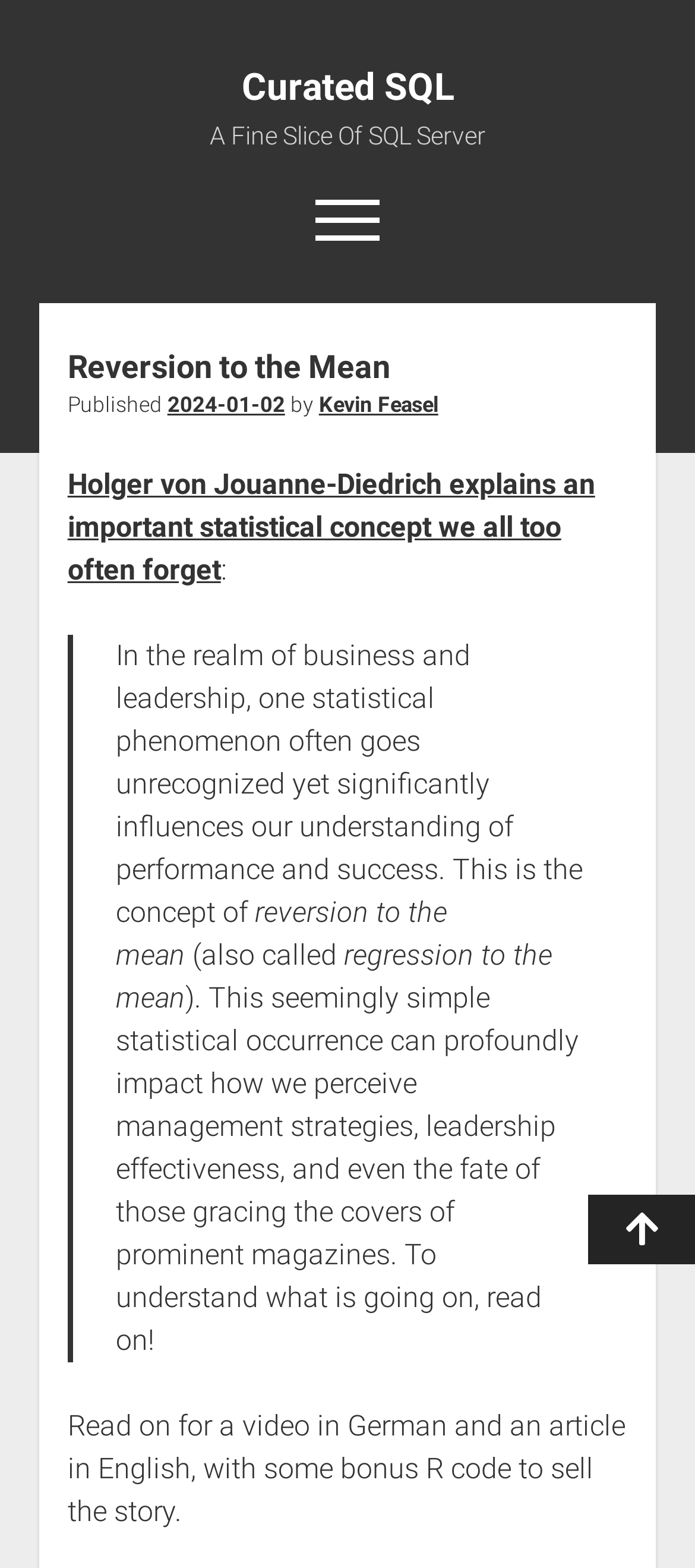Identify the bounding box coordinates of the clickable section necessary to follow the following instruction: "Scroll to the top". The coordinates should be presented as four float numbers from 0 to 1, i.e., [left, top, right, bottom].

[0.846, 0.762, 1.0, 0.806]